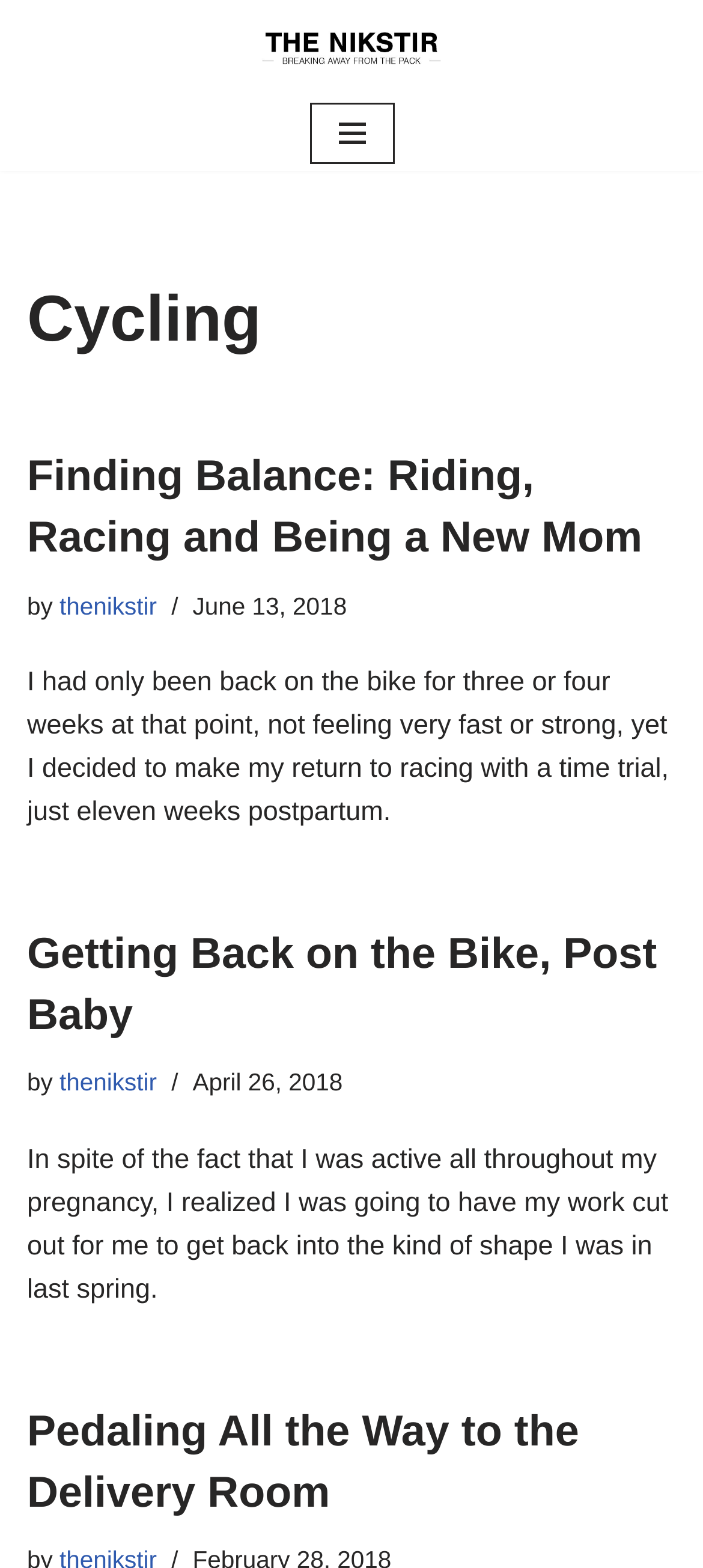Specify the bounding box coordinates for the region that must be clicked to perform the given instruction: "Read the article 'Finding Balance: Riding, Racing and Being a New Mom'".

[0.038, 0.289, 0.914, 0.359]